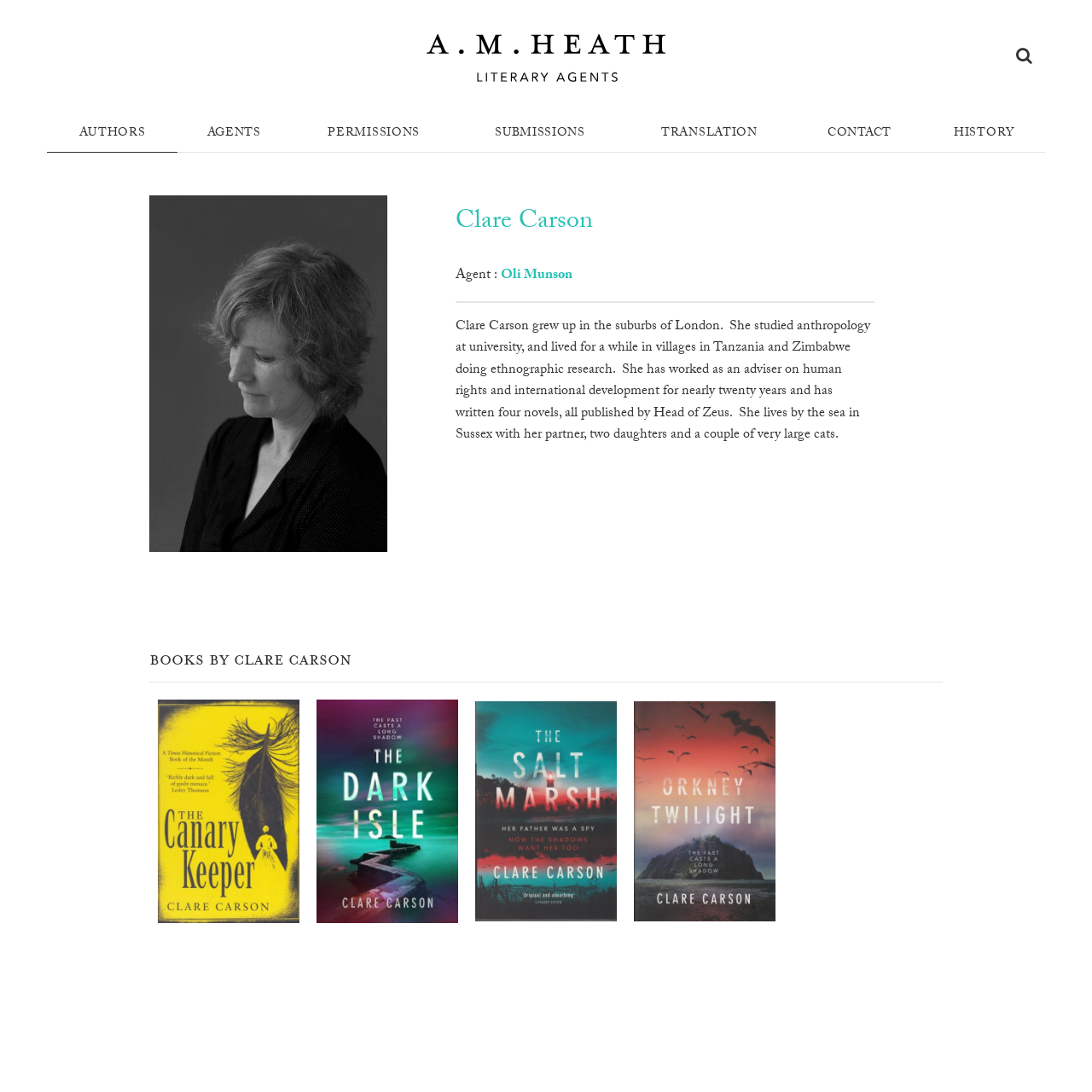Determine the bounding box coordinates for the region that must be clicked to execute the following instruction: "Search for authors".

[0.766, 0.033, 0.957, 0.073]